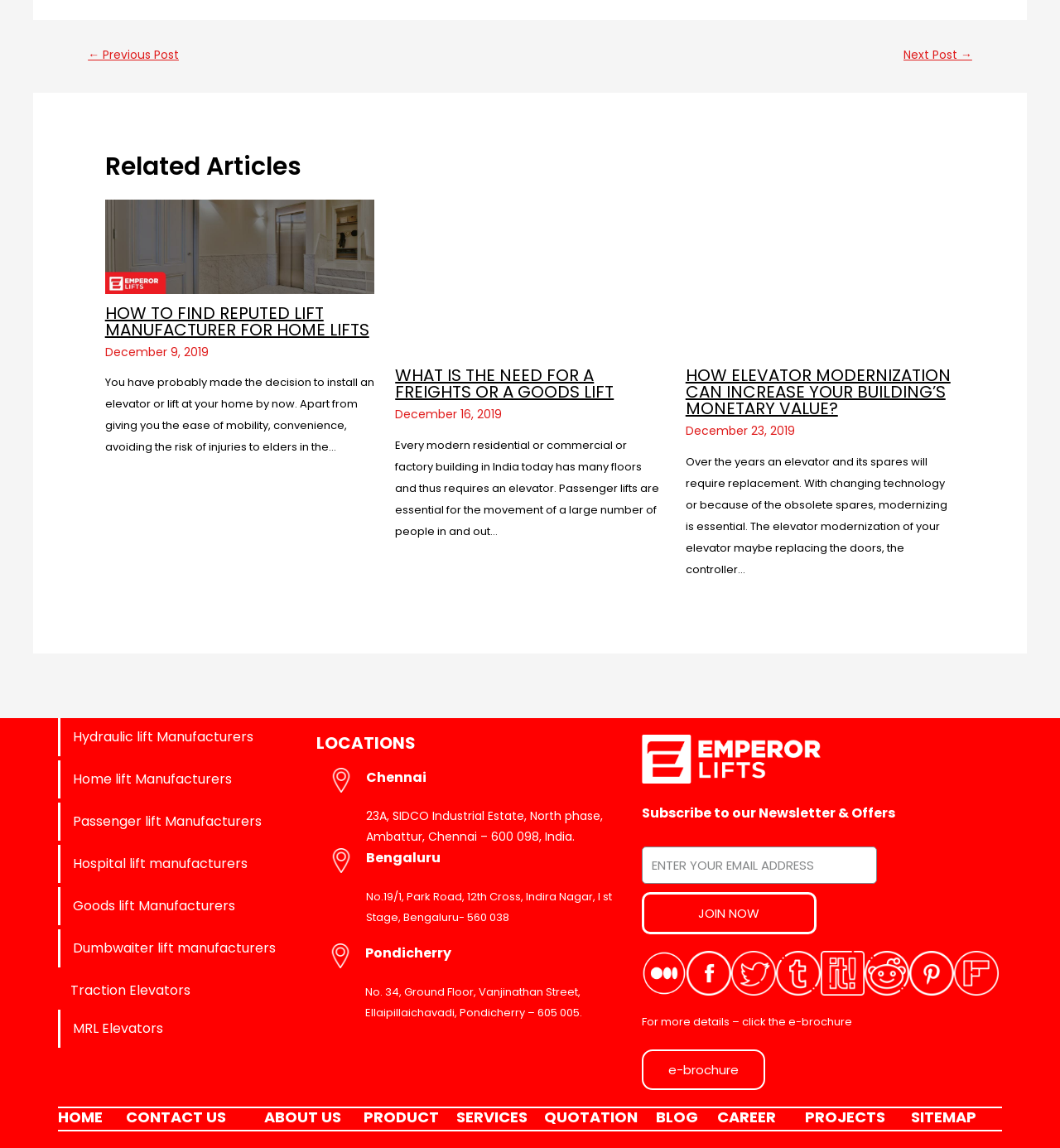Find the bounding box coordinates for the area that should be clicked to accomplish the instruction: "Subscribe to the newsletter".

[0.605, 0.7, 0.845, 0.716]